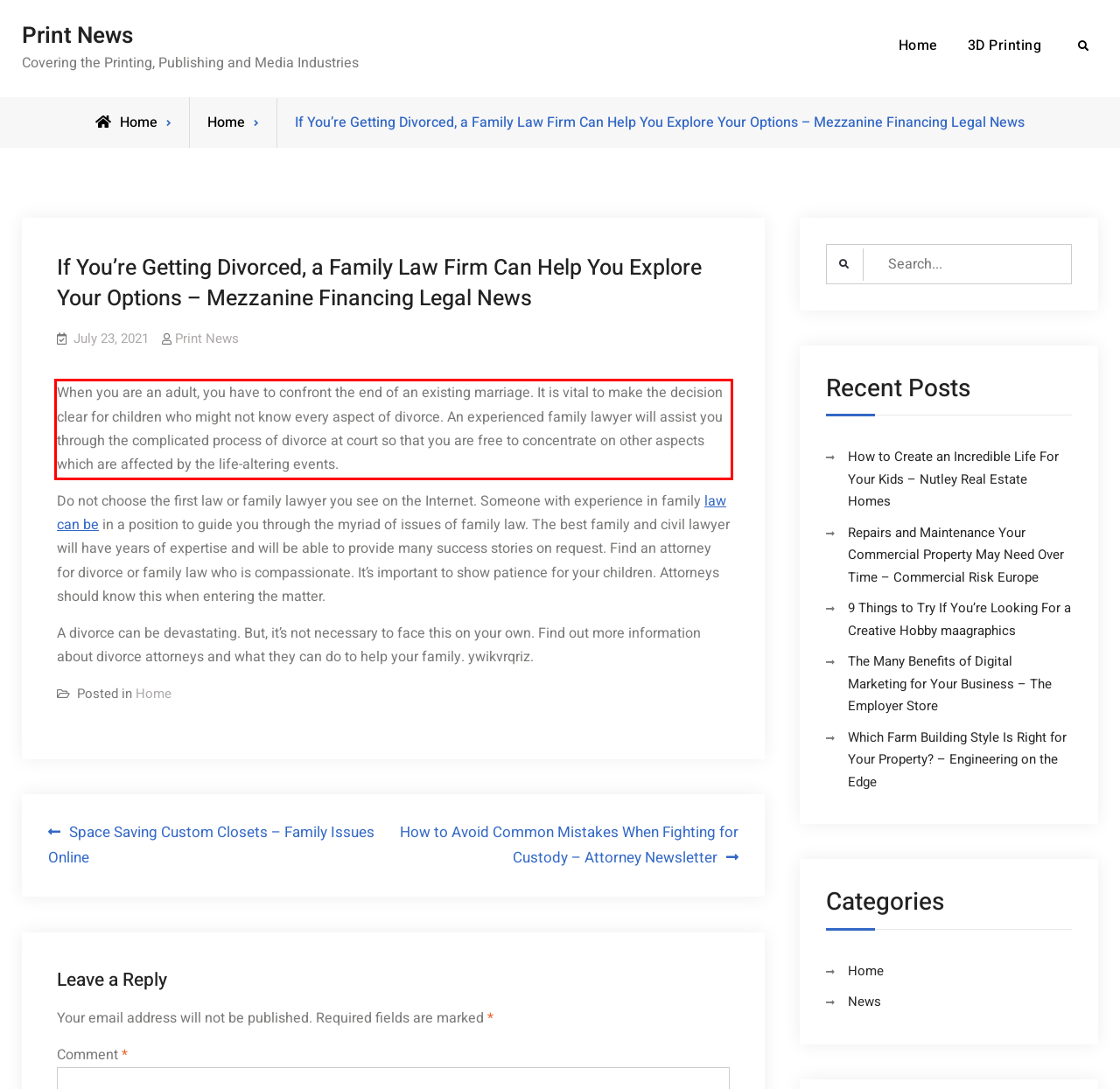You are provided with a screenshot of a webpage containing a red bounding box. Please extract the text enclosed by this red bounding box.

When you are an adult, you have to confront the end of an existing marriage. It is vital to make the decision clear for children who might not know every aspect of divorce. An experienced family lawyer will assist you through the complicated process of divorce at court so that you are free to concentrate on other aspects which are affected by the life-altering events.